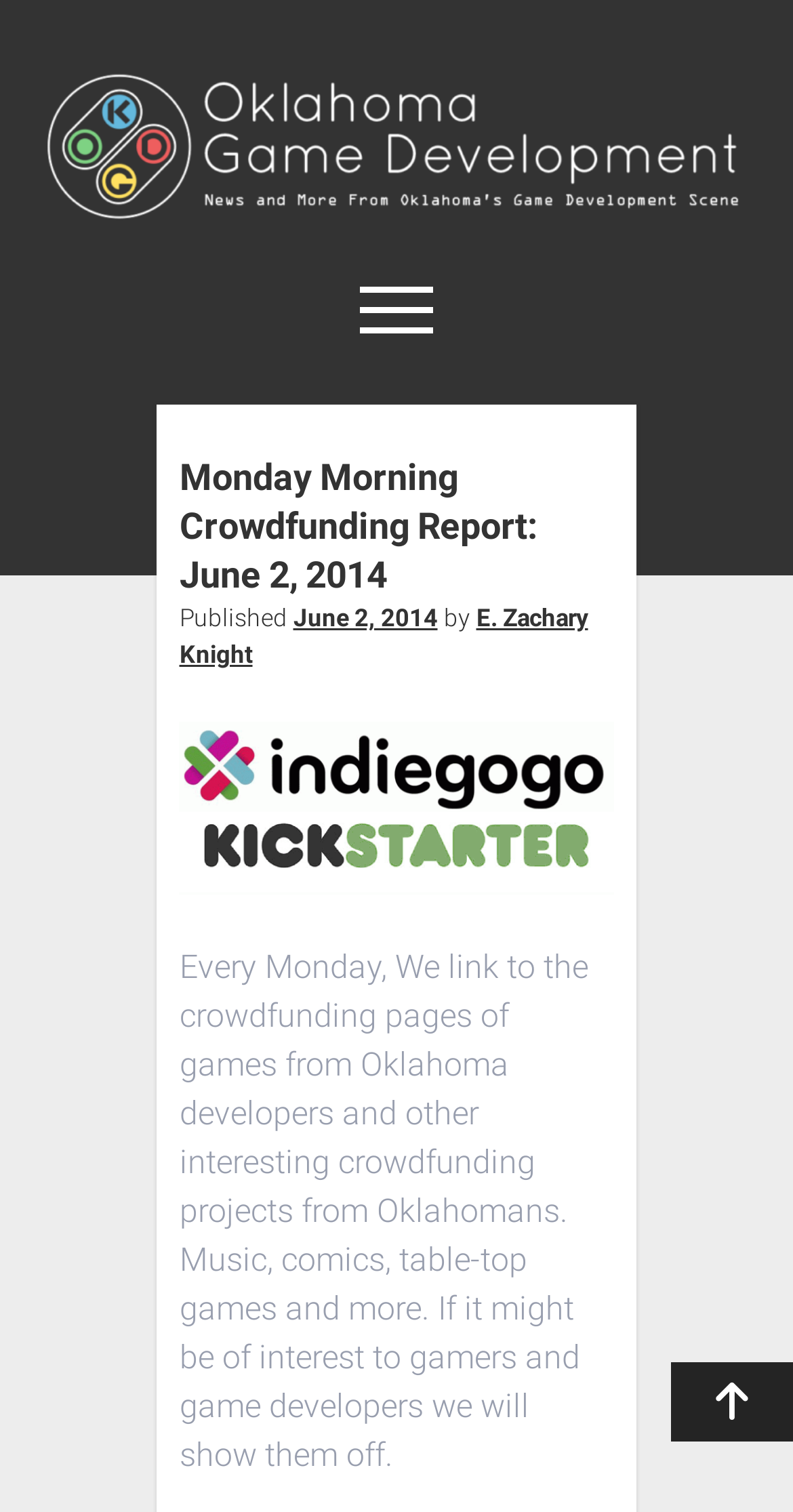What is the function of the button at the bottom right corner?
Refer to the screenshot and deliver a thorough answer to the question presented.

The function of the button at the bottom right corner can be inferred from the button's text 'Scroll to the top ' which suggests that clicking the button will scroll the webpage to the top.